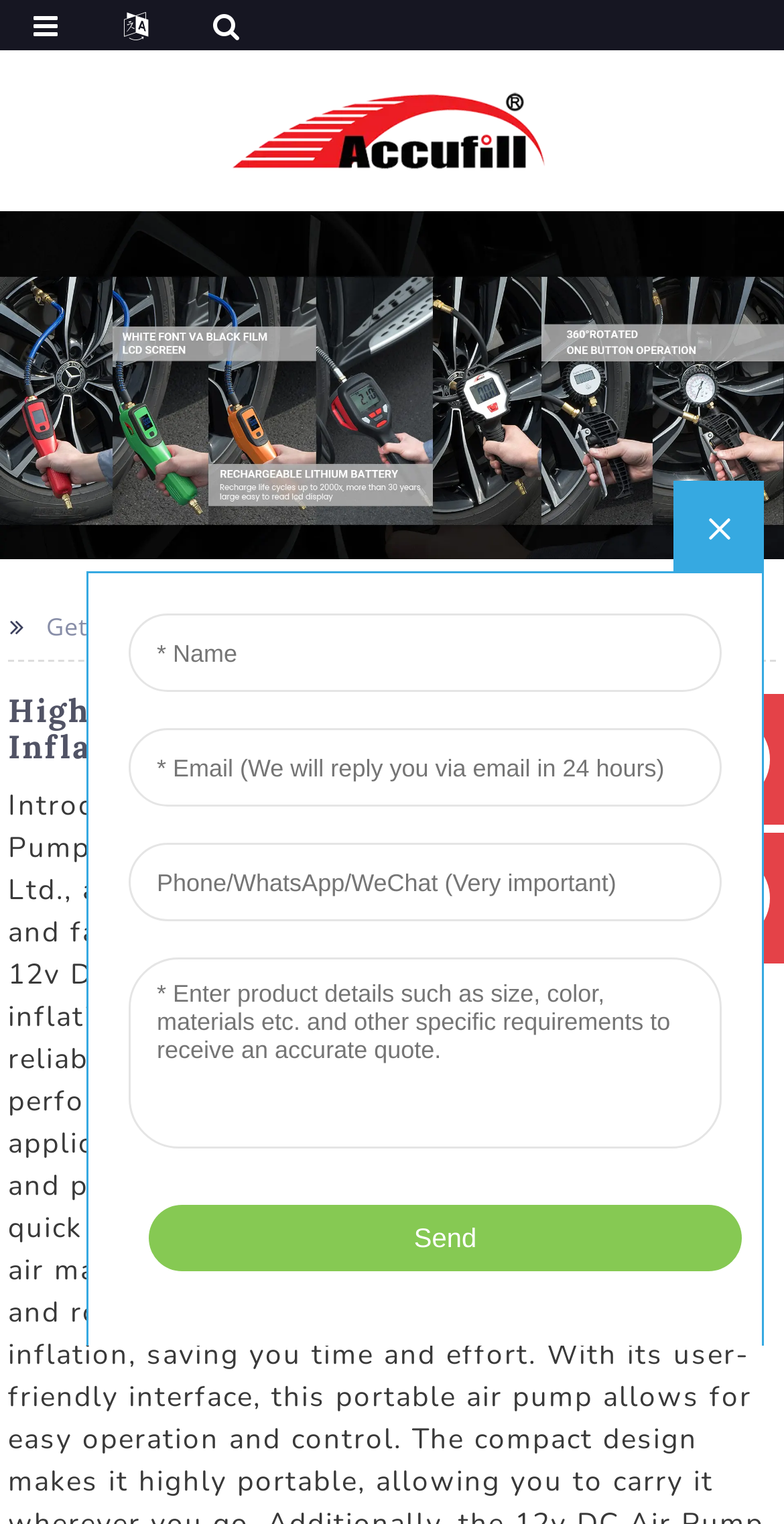Is there a logo on the webpage?
Please answer the question with as much detail and depth as you can.

The webpage contains a logo, which is an image element located at the top of the page, indicating the brand or identity of the website.